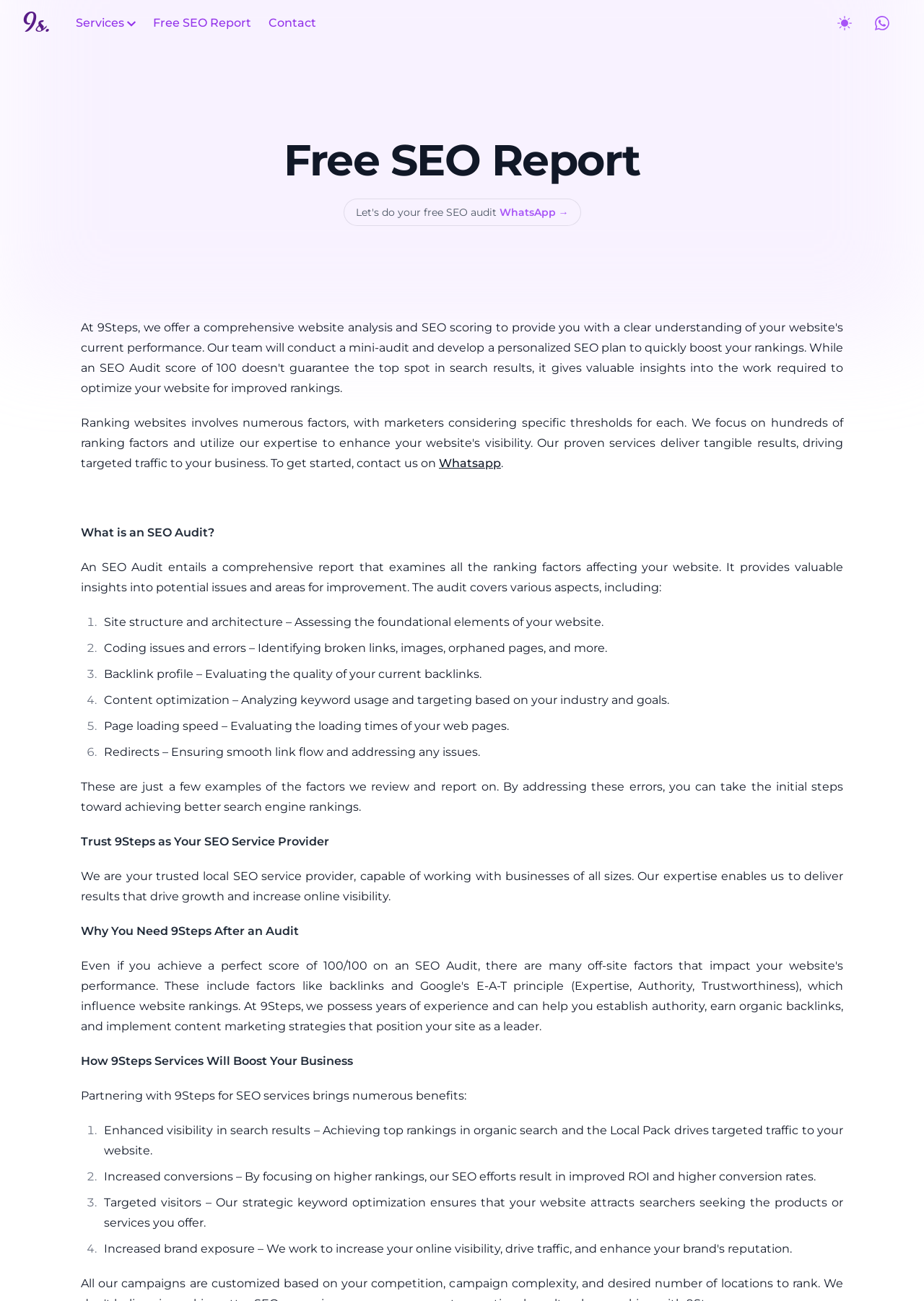Using the webpage screenshot, find the UI element described by WhatsApp →. Provide the bounding box coordinates in the format (top-left x, top-left y, bottom-right x, bottom-right y), ensuring all values are floating point numbers between 0 and 1.

[0.537, 0.158, 0.615, 0.168]